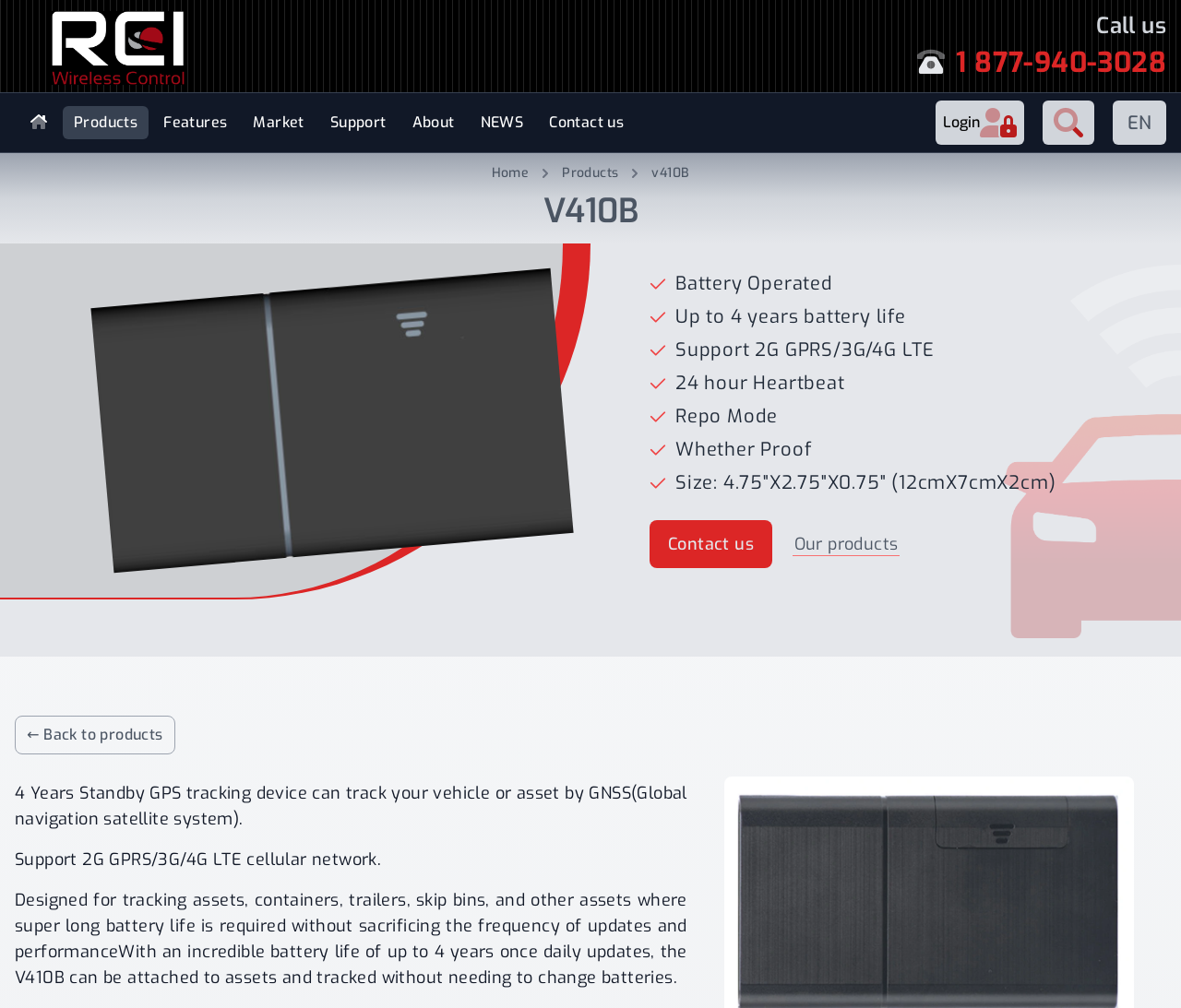Please locate the bounding box coordinates of the element that needs to be clicked to achieve the following instruction: "Contact us". The coordinates should be four float numbers between 0 and 1, i.e., [left, top, right, bottom].

[0.456, 0.105, 0.538, 0.138]